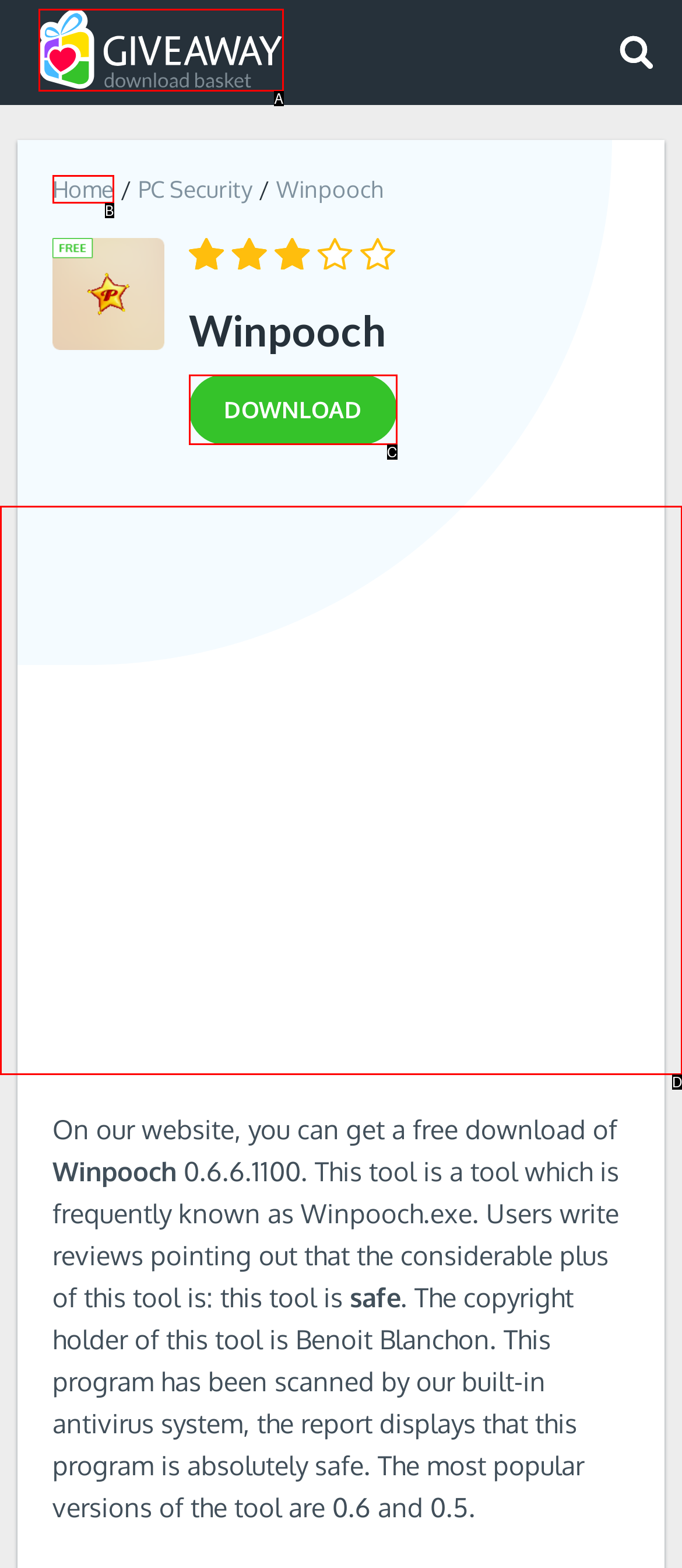Find the option that aligns with: BLOG
Provide the letter of the corresponding option.

None